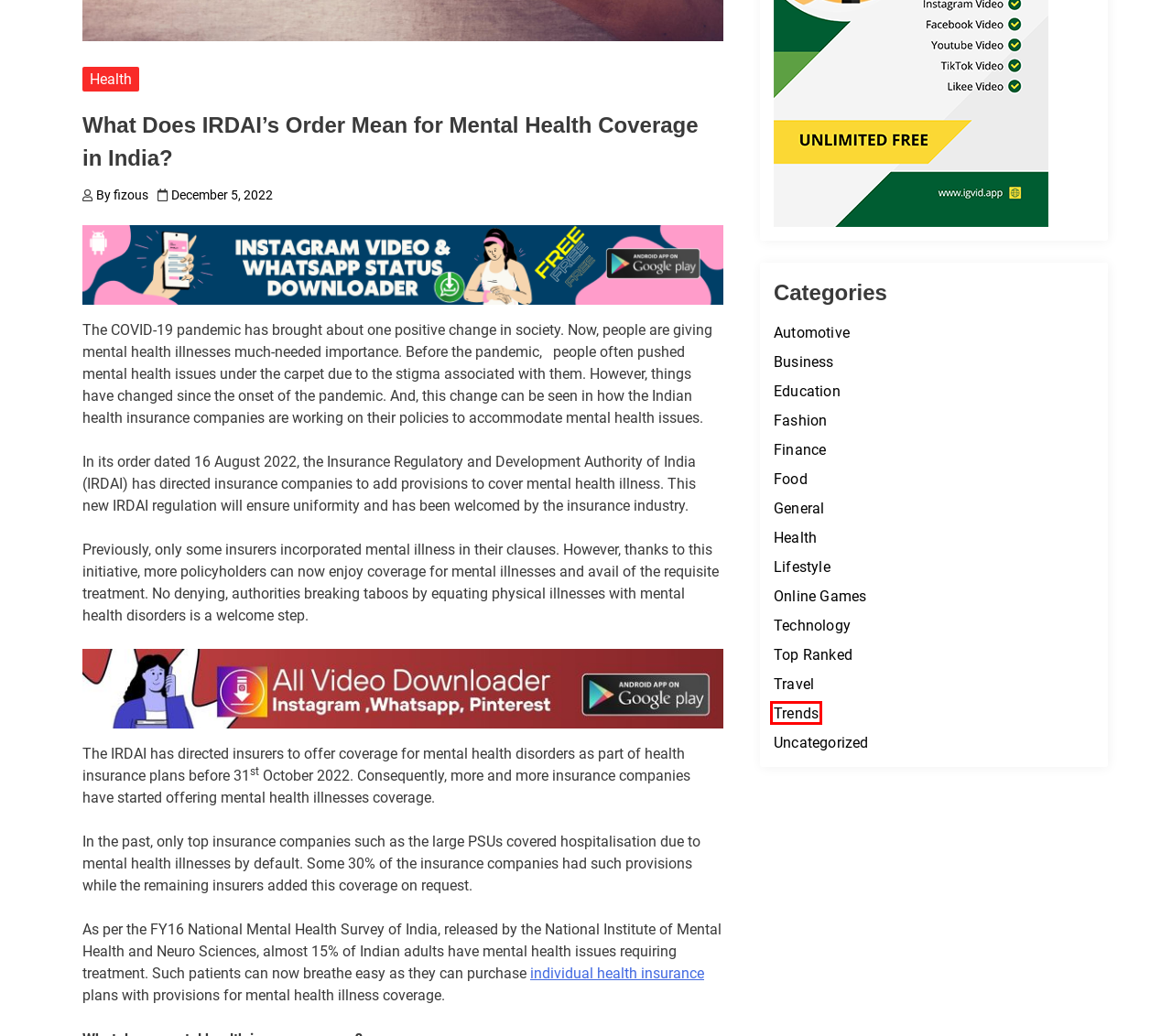Look at the screenshot of a webpage that includes a red bounding box around a UI element. Select the most appropriate webpage description that matches the page seen after clicking the highlighted element. Here are the candidates:
A. Online Games - Fizous
B. Top Ranked - Fizous
C. General - Fizous
D. Uncategorized - Fizous
E. Sensor Fusion Training Courses Online - What Can You Expect? - Fizous
F. Trends - Fizous
G. fizous - Fizous
H. Travel - Fizous

F